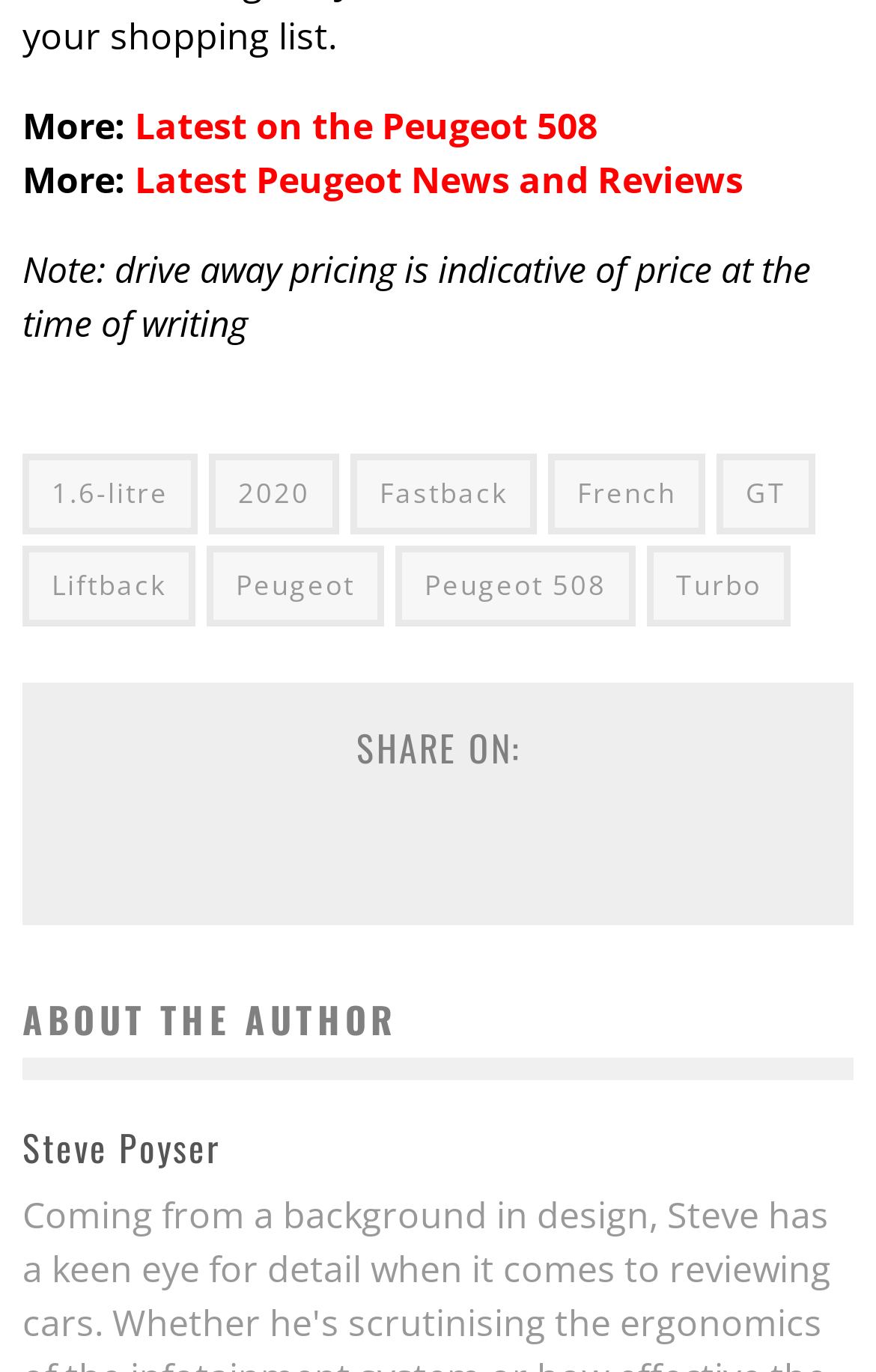Locate the bounding box coordinates of the clickable region necessary to complete the following instruction: "Share on social media". Provide the coordinates in the format of four float numbers between 0 and 1, i.e., [left, top, right, bottom].

[0.406, 0.525, 0.594, 0.564]